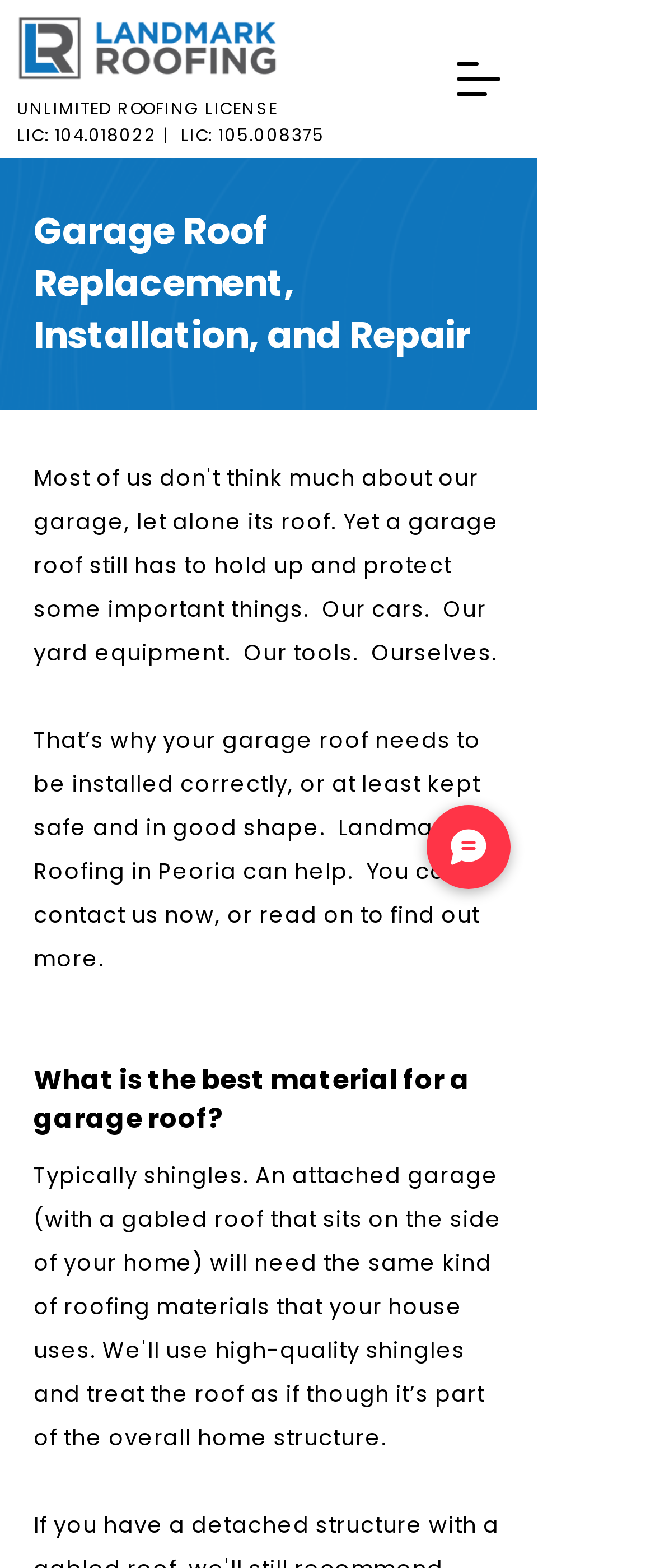Provide a thorough description of this webpage.

The webpage is about Landmark Roofing, specifically focusing on garage roof replacement, installation, and repair in Peoria, IL. At the top-left corner, there is a link, followed by a heading that displays the company's unlimited roofing licenses. 

On the top-right corner, there is a button to open a navigation menu, which contains a heading that reiterates the main topic of garage roof replacement, installation, and repair. Below this heading, there is a paragraph of text that explains the importance of proper garage roof installation and maintenance, and how Landmark Roofing can assist with this. 

Further down, there is another heading that asks "What is the best material for a garage roof?", suggesting that the webpage may provide information on this topic. 

Near the bottom-right corner, there is a "Chat" button accompanied by a small image.